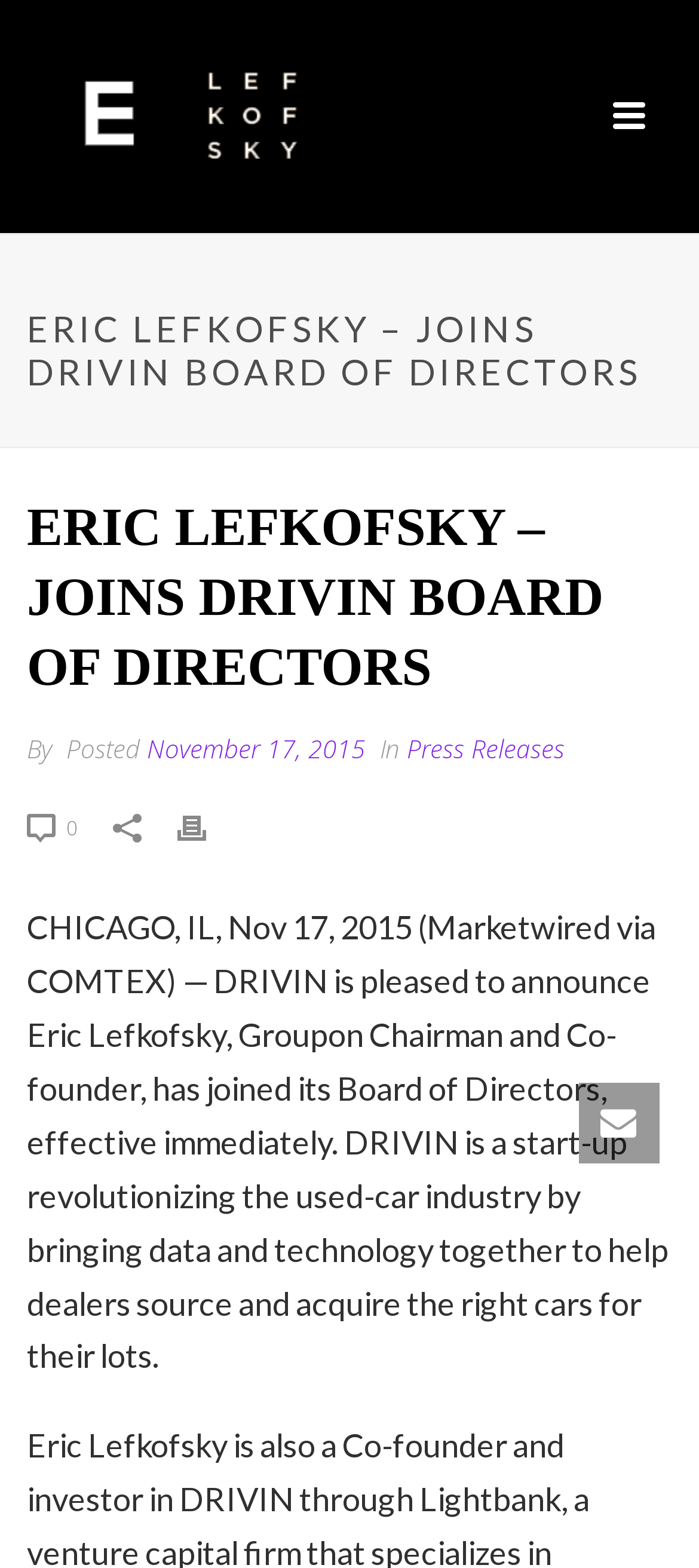Locate the bounding box of the UI element based on this description: "parent_node: 0 title="Print"". Provide four float numbers between 0 and 1 as [left, top, right, bottom].

[0.254, 0.514, 0.346, 0.54]